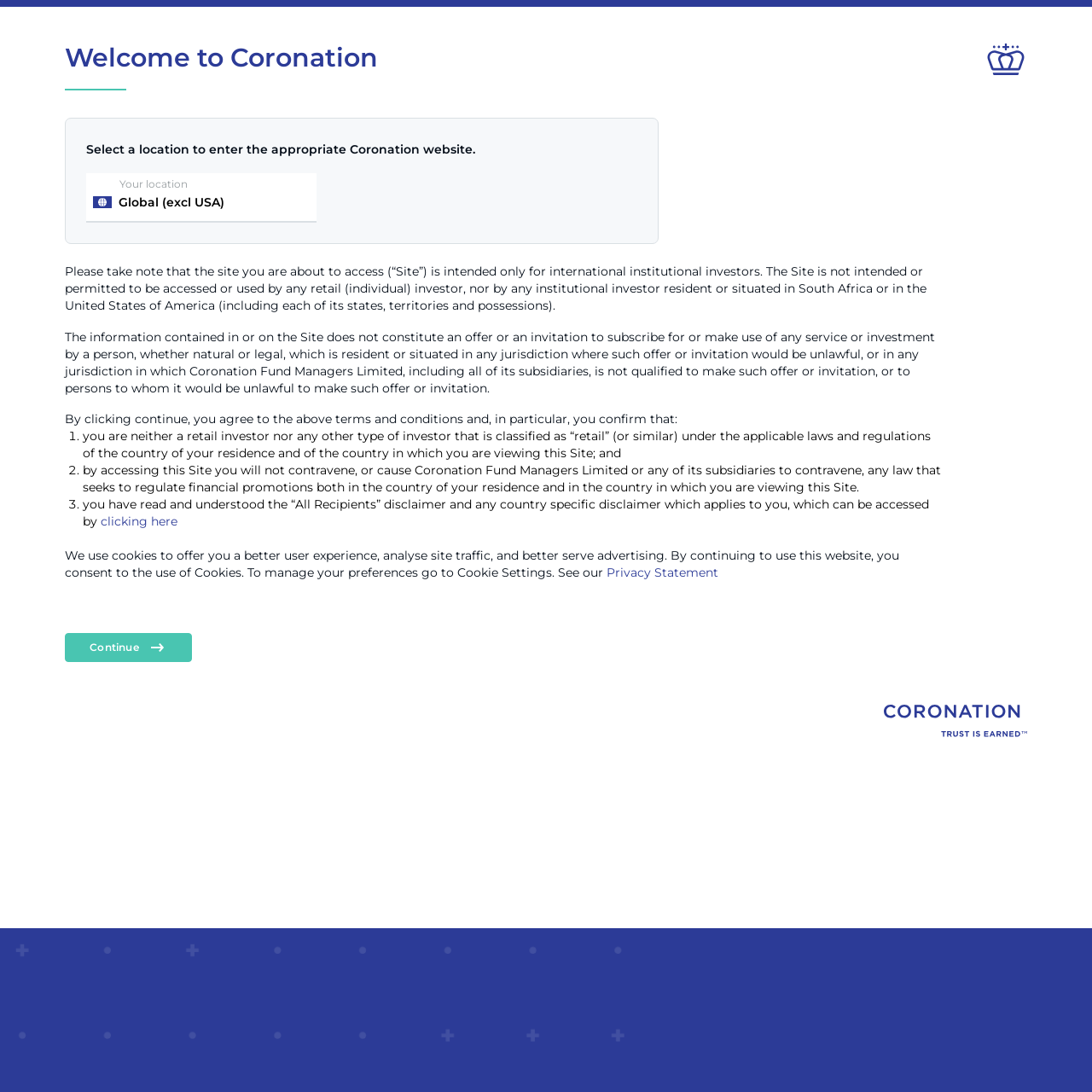What is the company name associated with this website?
Refer to the image and provide a concise answer in one word or phrase.

Coronation